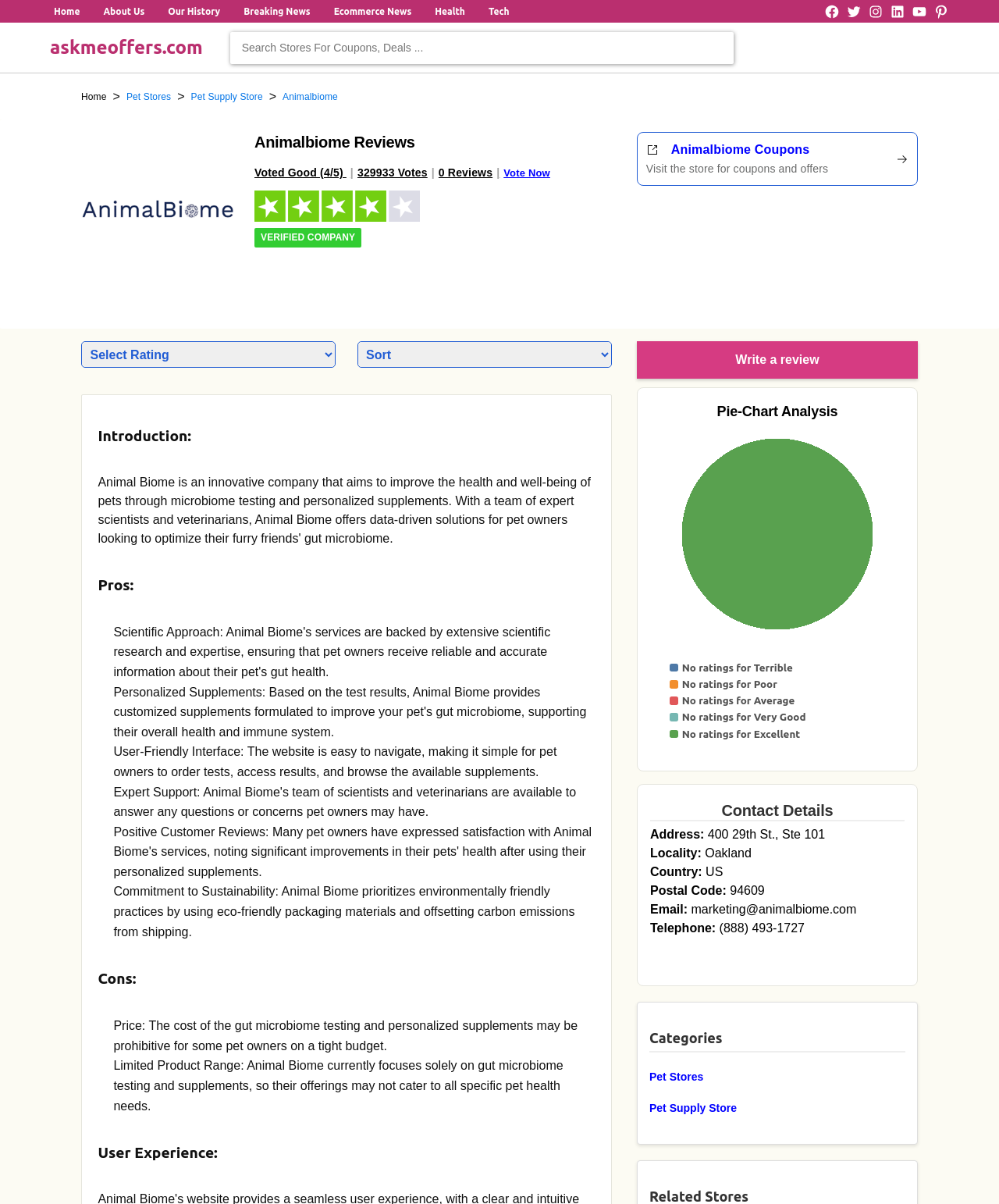What is the address of Animalbiome?
Use the image to answer the question with a single word or phrase.

400 29th St., Ste 101, Oakland, US, 94609